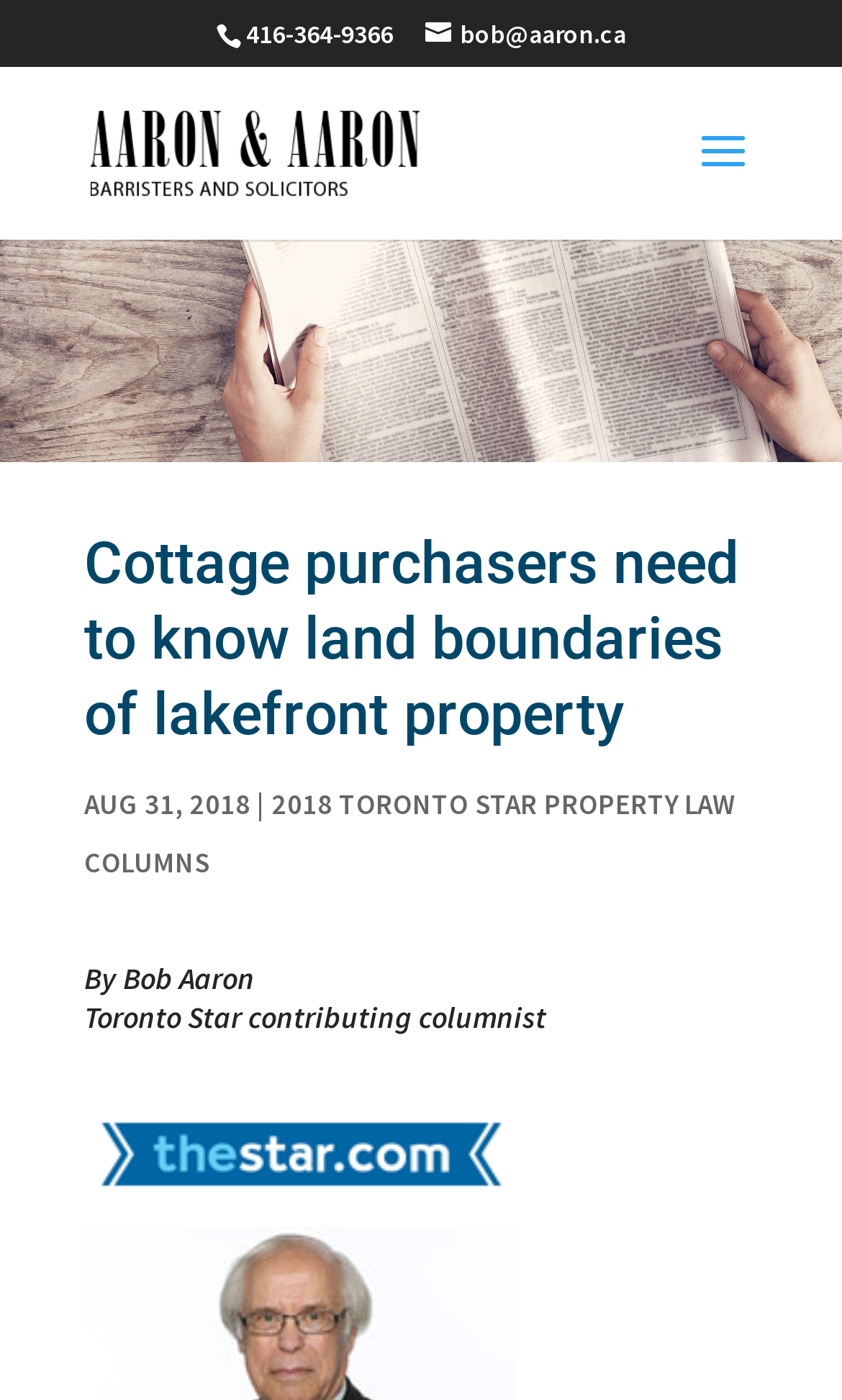Reply to the question with a brief word or phrase: What is the profession of Bob Aaron?

Real Estate Lawyer